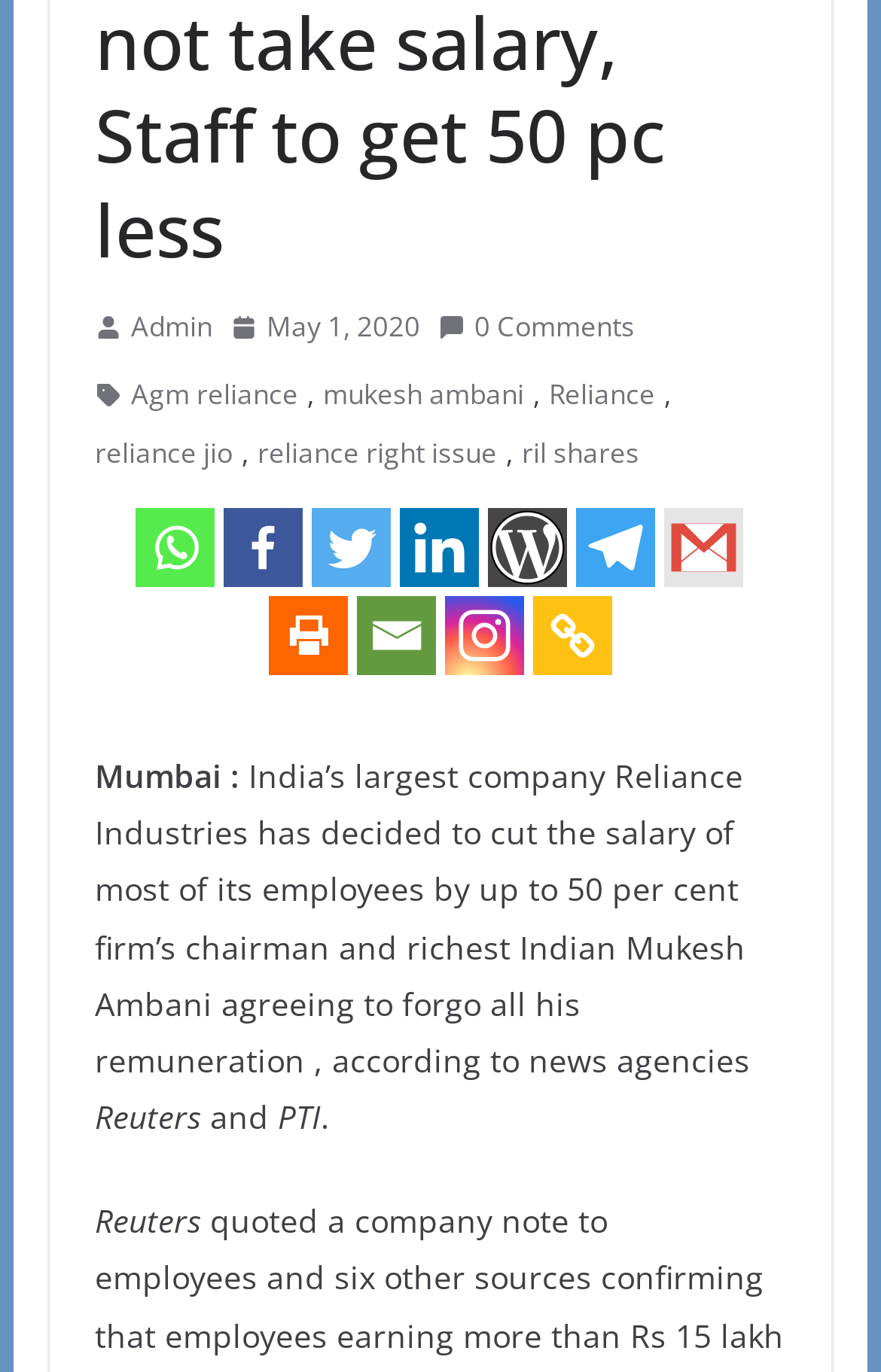What is the name of the company mentioned in the article?
Give a single word or phrase answer based on the content of the image.

Reliance Industries